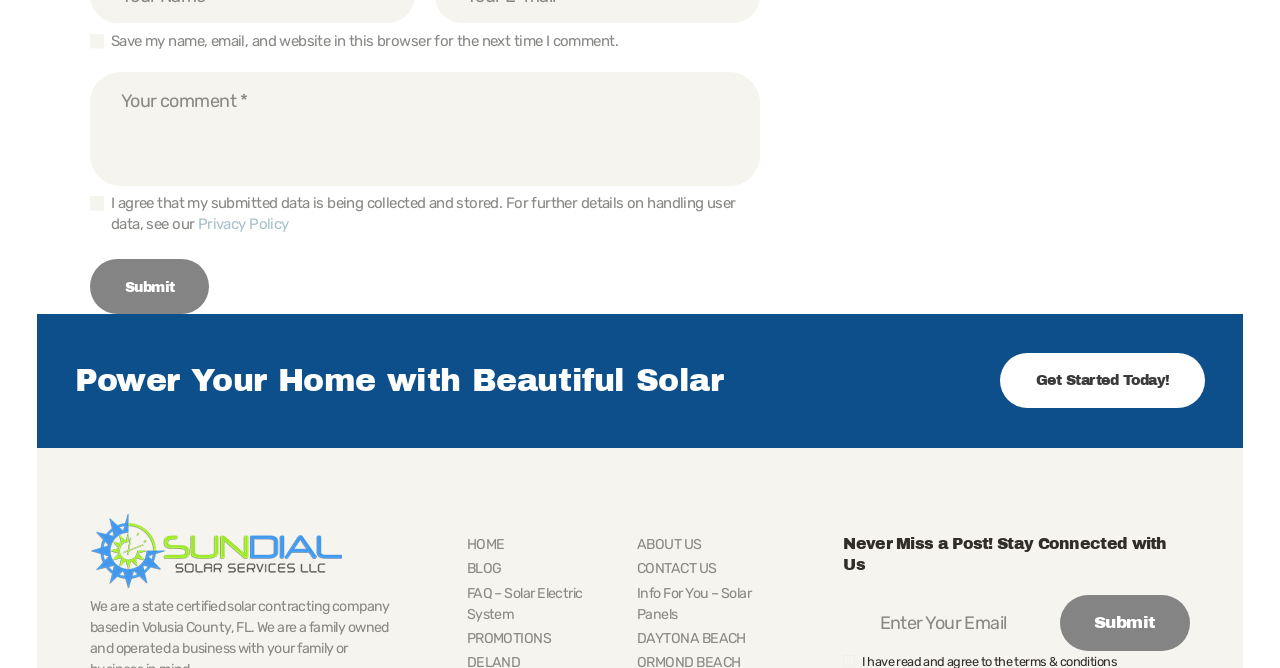Determine the bounding box coordinates of the region I should click to achieve the following instruction: "Read the privacy policy". Ensure the bounding box coordinates are four float numbers between 0 and 1, i.e., [left, top, right, bottom].

[0.155, 0.322, 0.225, 0.349]